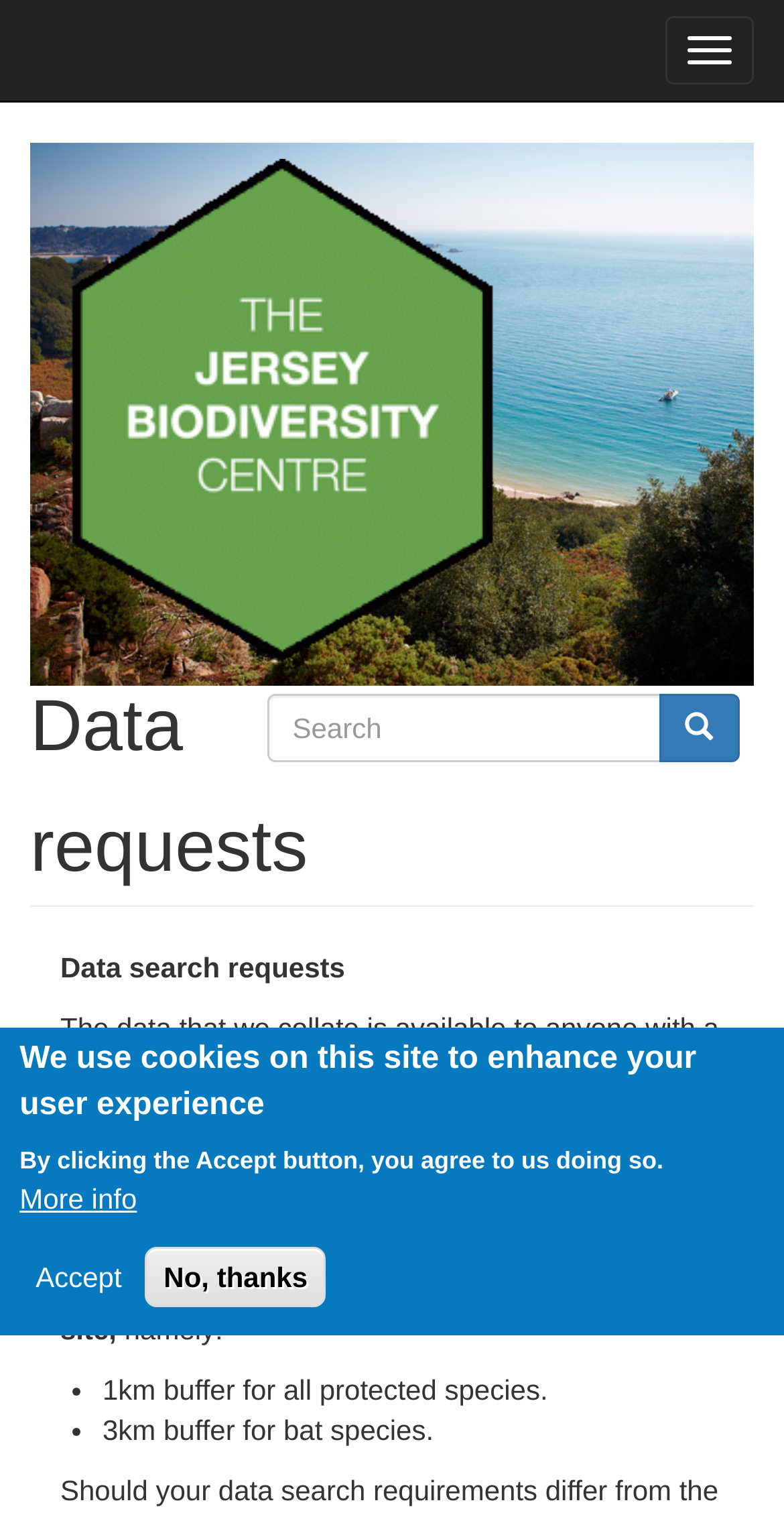Can you look at the image and give a comprehensive answer to the question:
How much does a standard protected species data search cost?

According to the webpage, in 2024, the fees for standard protected species data searches to inform commercial ecological surveys cost £130 per data search for each site.